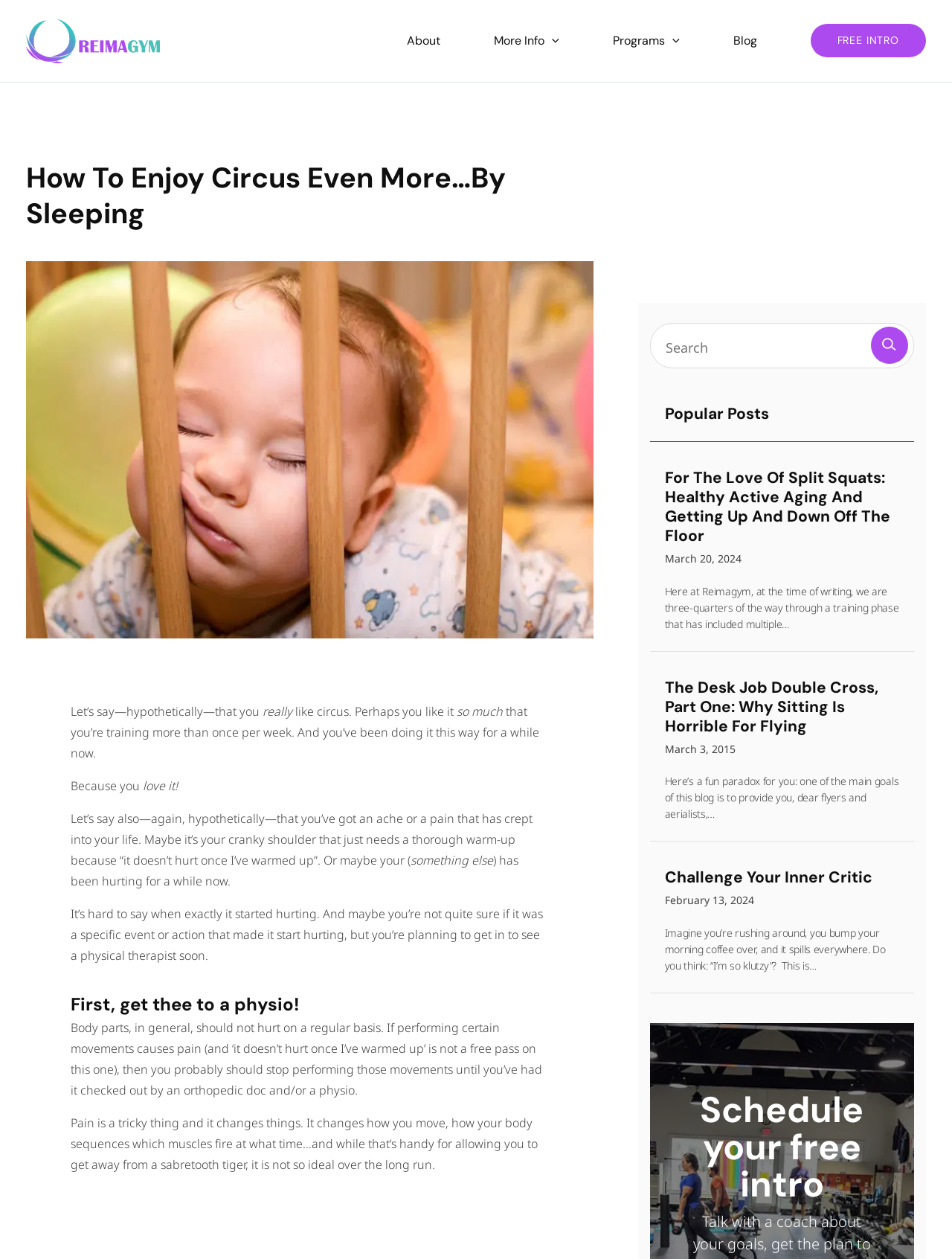Please indicate the bounding box coordinates of the element's region to be clicked to achieve the instruction: "Click on the 'About' link". Provide the coordinates as four float numbers between 0 and 1, i.e., [left, top, right, bottom].

[0.4, 0.018, 0.491, 0.047]